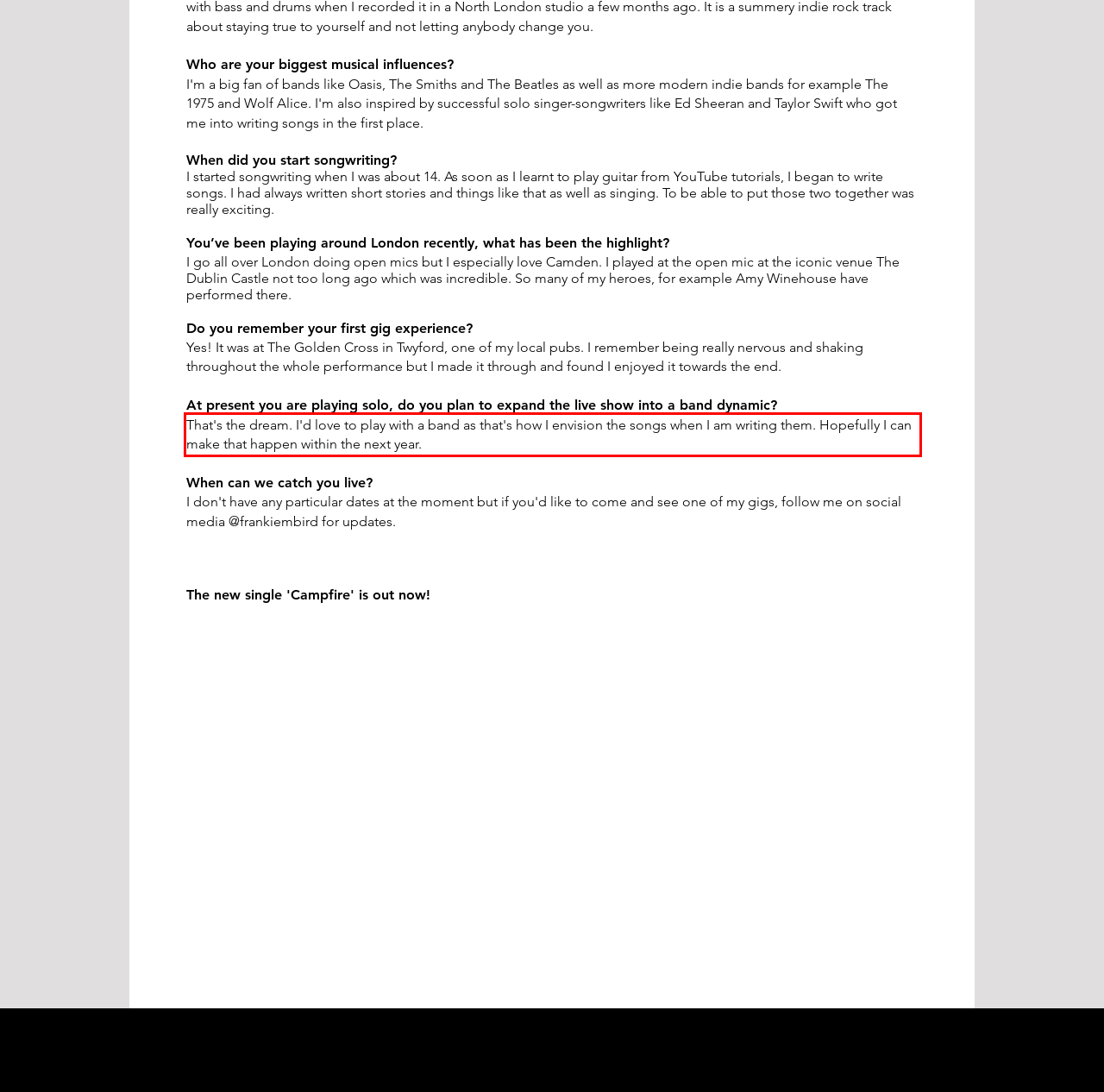Please perform OCR on the text content within the red bounding box that is highlighted in the provided webpage screenshot.

That's the dream. I'd love to play with a band as that's how I envision the songs when I am writing them. Hopefully I can make that happen within the next year.